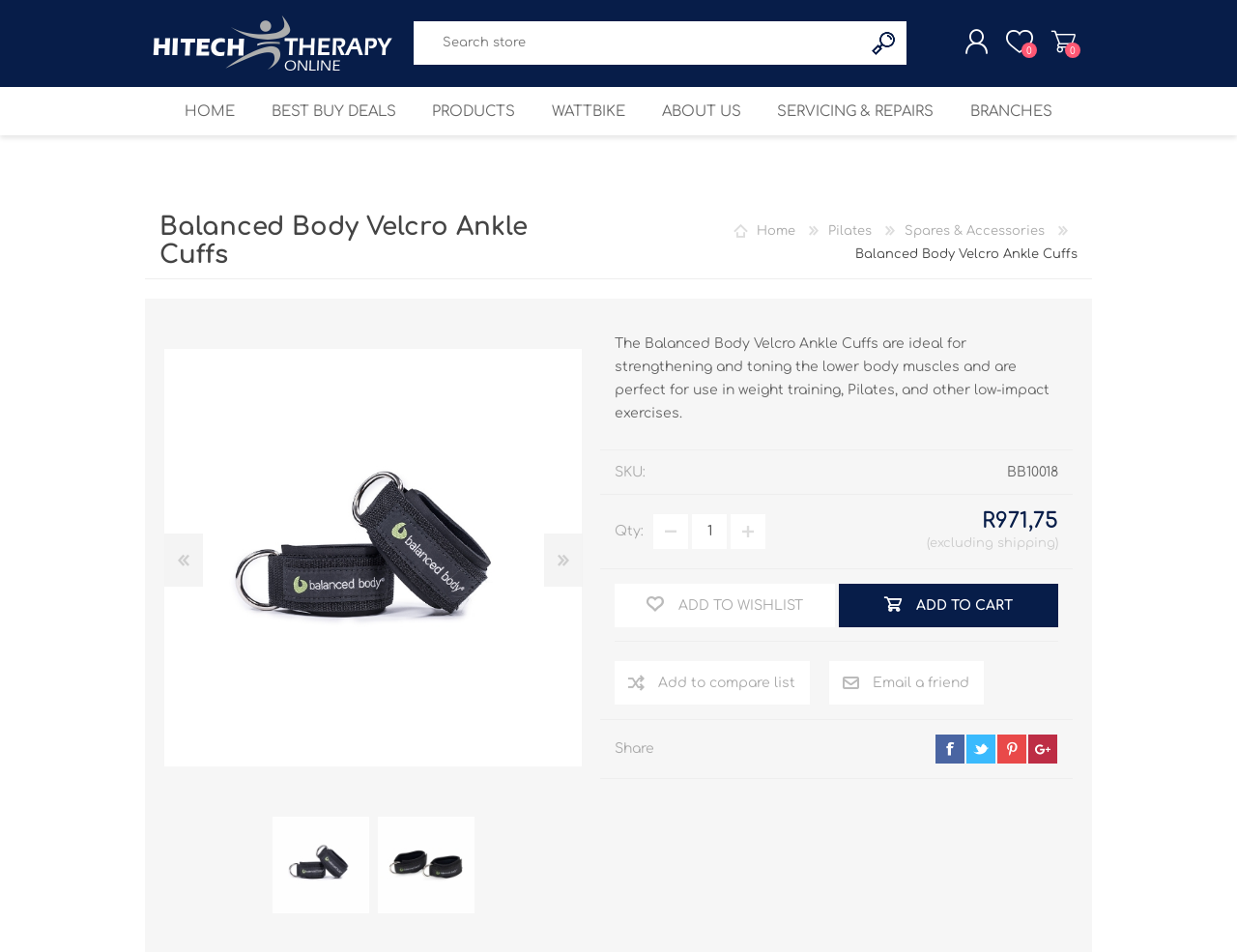Observe the image and answer the following question in detail: What is the SKU of the product?

I found the answer by looking at the static text element with the content 'BB10018' which is located below the product description and is labeled as 'SKU'.